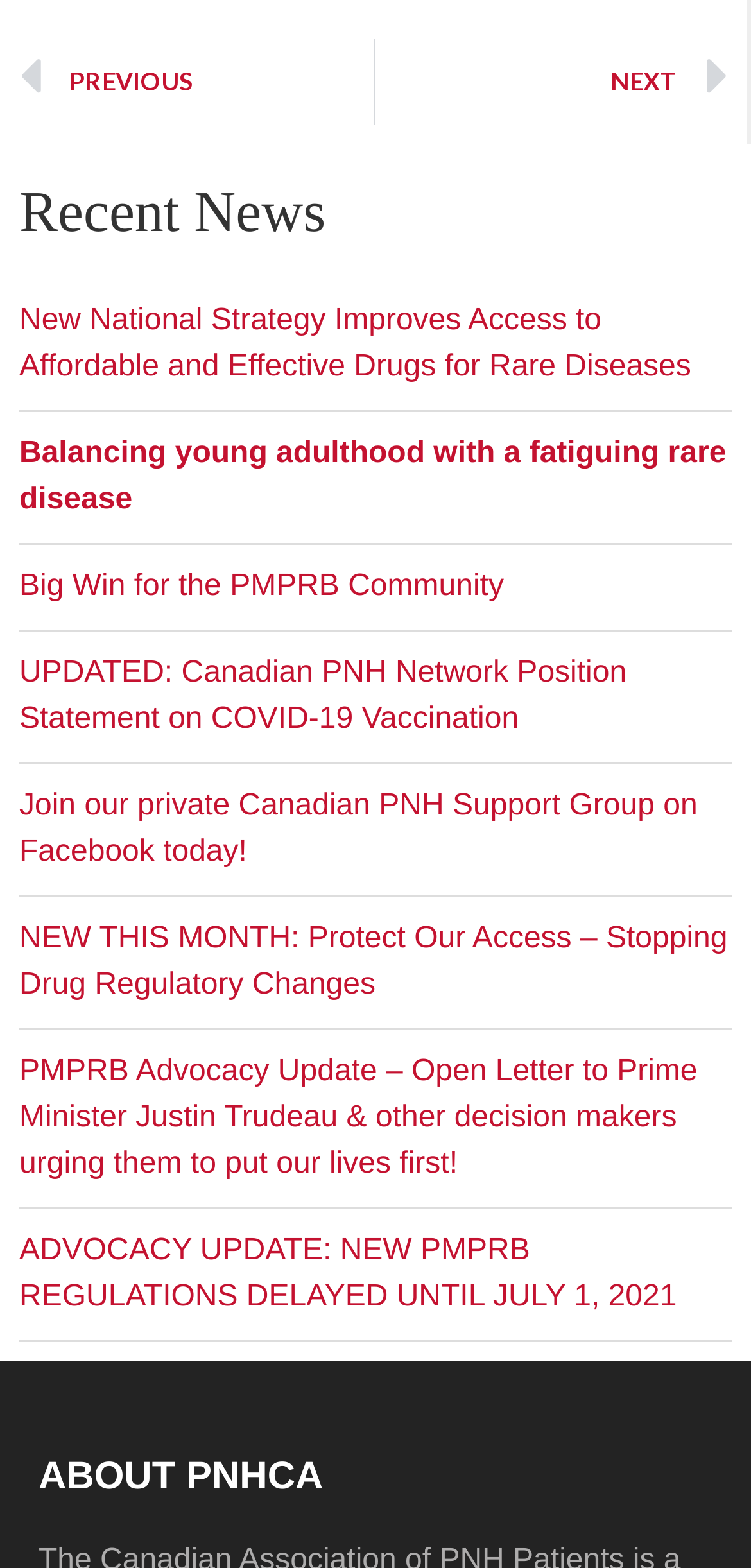How many news links are on this page?
Use the information from the image to give a detailed answer to the question.

I counted the number of link elements with OCR text starting from 'New National Strategy...' to 'ADVOCACY UPDATE:...'. There are 9 links in total.